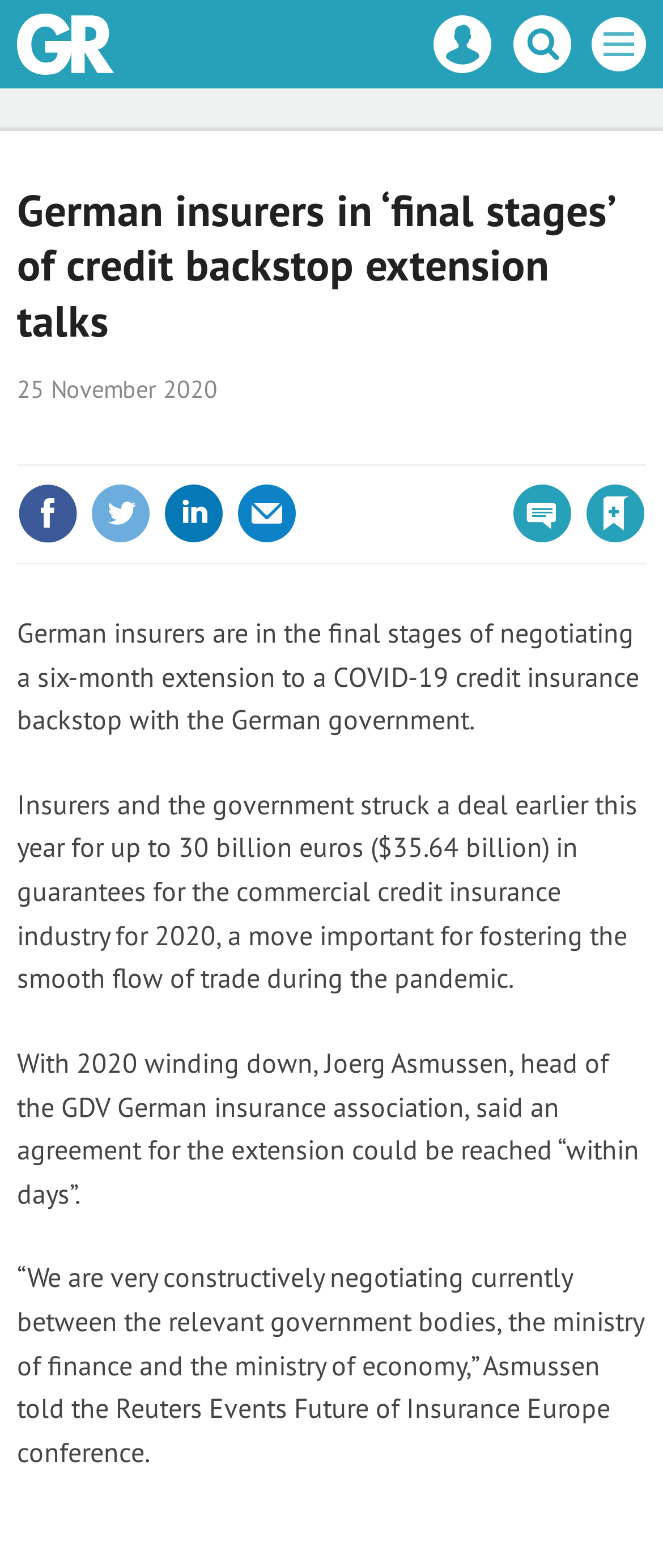Given the following UI element description: "title="Share this on Facebook"", find the bounding box coordinates in the webpage screenshot.

[0.026, 0.308, 0.118, 0.347]